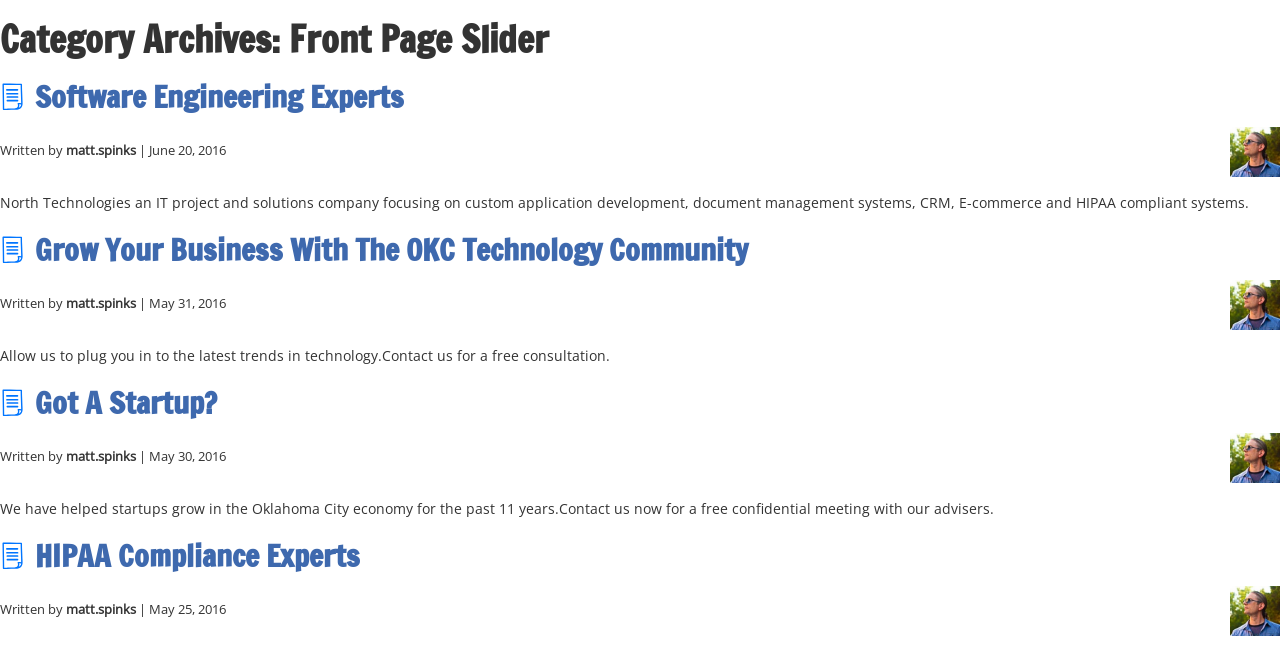Articulate a complete and detailed caption of the webpage elements.

The webpage appears to be the front page of North Technologies, an IT project and solutions company. At the top, there is a header section with a category archives title "Front Page Slider". Below the header, there are three main article sections, each with a heading, image, and text content.

The first article section has a heading "Software Engineering Experts" with an image on the left and a link to the same title on the right. Below the heading, there is a paragraph of text describing North Technologies as an IT project and solutions company focusing on custom application development, document management systems, CRM, E-commerce, and HIPAA compliant systems. On the right side of the article, there is an image. The author's name "matt.spinks" and the date "June 20, 2016" are mentioned below the paragraph.

The second article section has a heading "Grow Your Business With The OKC Technology Community" with an image on the left and a link to the same title on the right. Below the heading, there is a paragraph of text encouraging readers to allow North Technologies to plug them into the latest trends in technology. On the right side of the article, there is an image. The author's name "matt.spinks" and the date "May 31, 2016" are mentioned below the paragraph.

The third article section has a heading "Got A Startup?" with an image on the left and a link to the same title on the right. Below the heading, there is a paragraph of text describing how North Technologies has helped startups grow in the Oklahoma City economy for the past 11 years. On the right side of the article, there is an image. The author's name "matt.spinks" and the date "May 30, 2016" are mentioned below the paragraph.

Finally, there is a fourth section with a heading "HIPAA Compliance Experts" with an image on the left and a link to the same title on the right. Below the heading, there is no text content, but the author's name "matt.spinks" and the date "May 25, 2016" are mentioned.